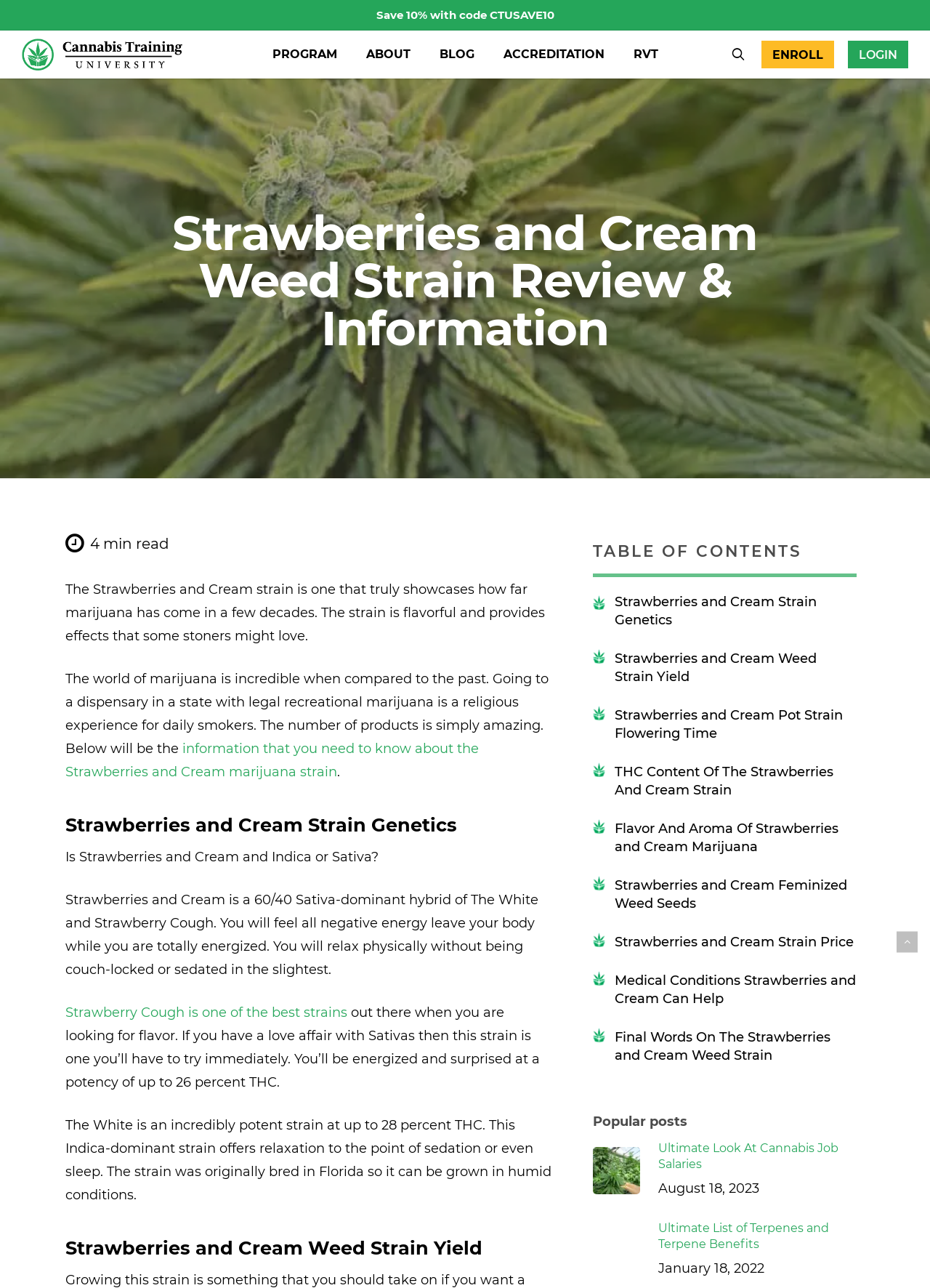Determine the main heading of the webpage and generate its text.

Strawberries and Cream Weed Strain Review & Information